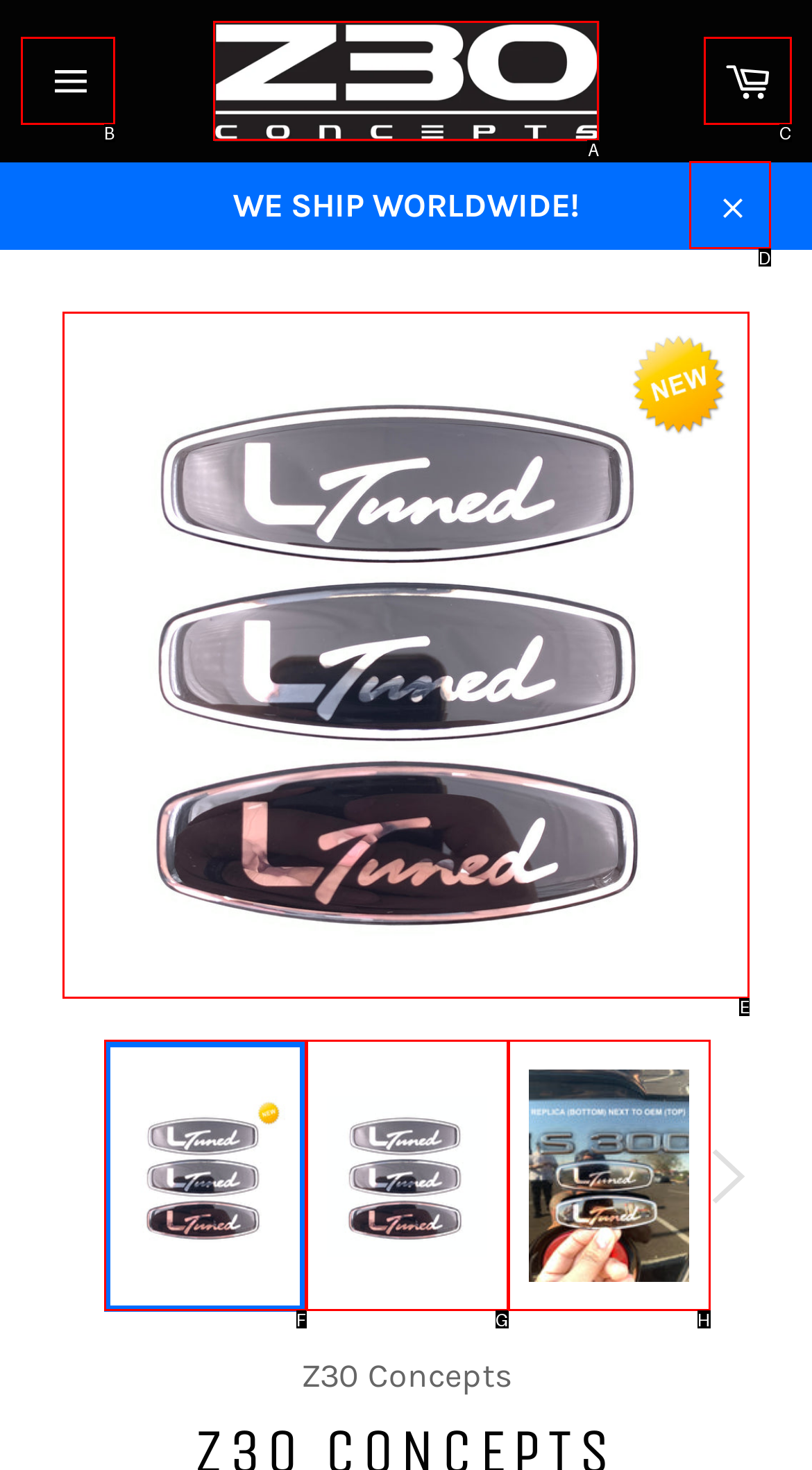To complete the task: Explore the product details, which option should I click? Answer with the appropriate letter from the provided choices.

E